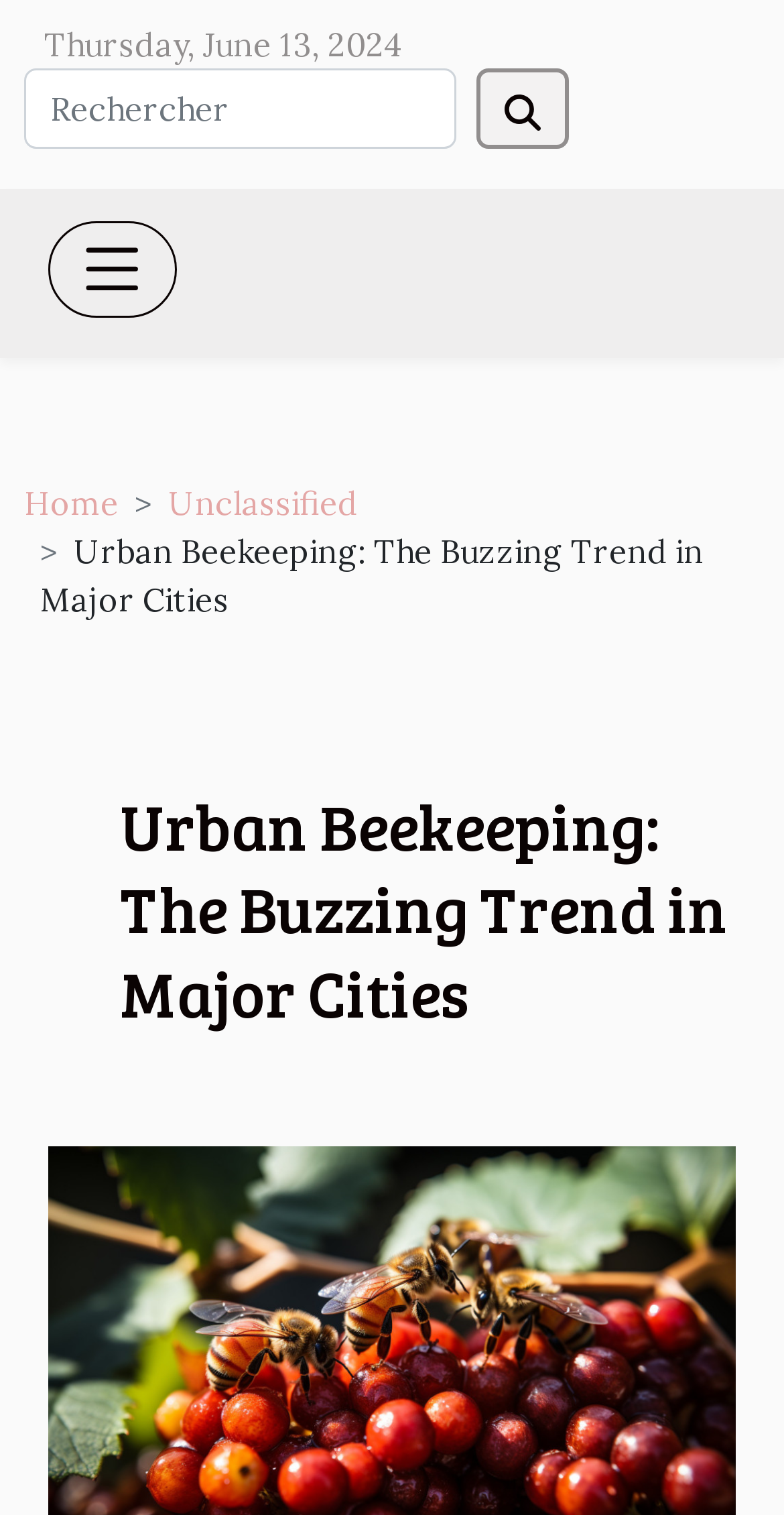Identify the first-level heading on the webpage and generate its text content.

Urban Beekeeping: The Buzzing Trend in Major Cities